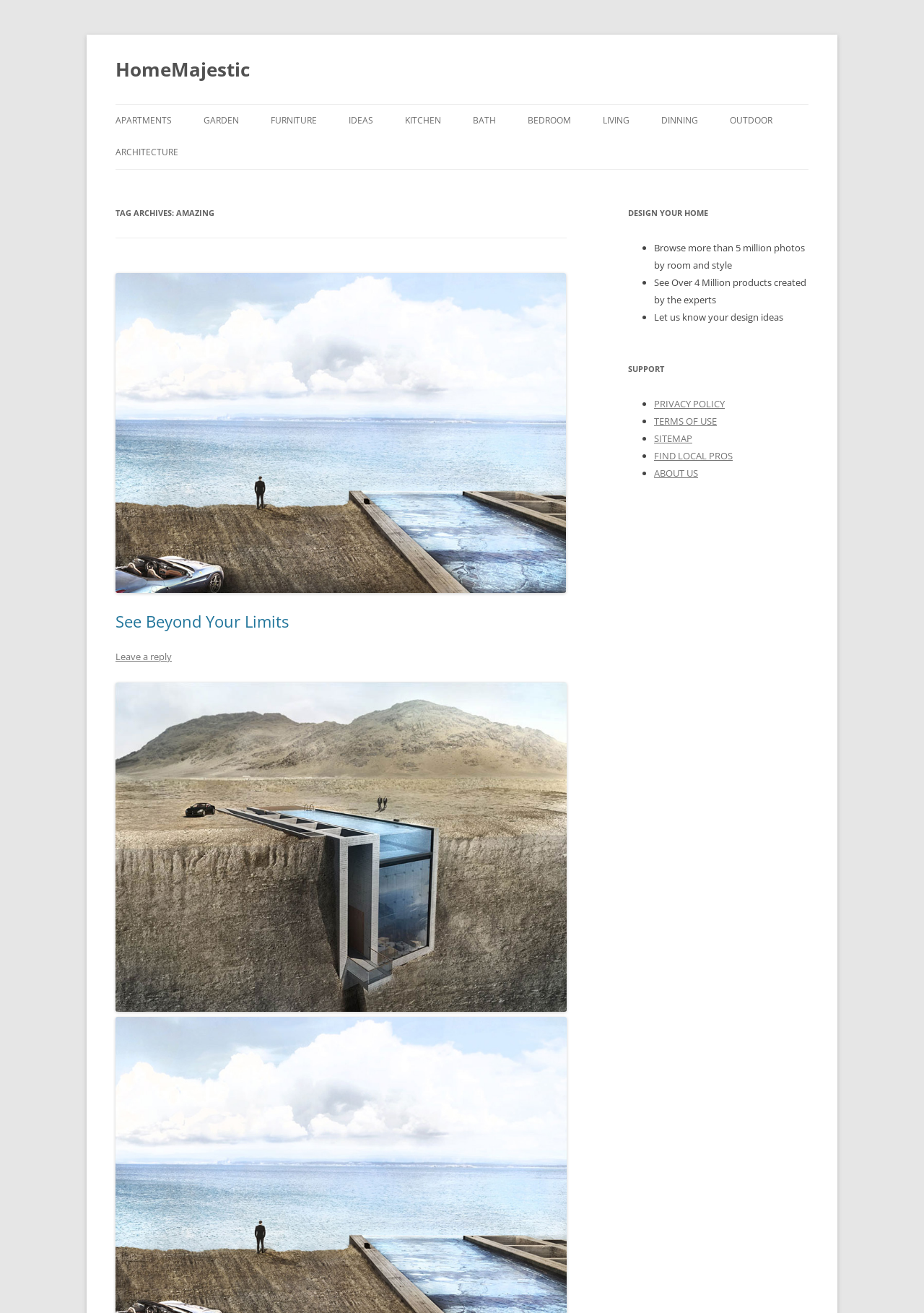Identify the bounding box coordinates necessary to click and complete the given instruction: "Browse more than 5 million photos by room and style".

[0.708, 0.183, 0.871, 0.207]